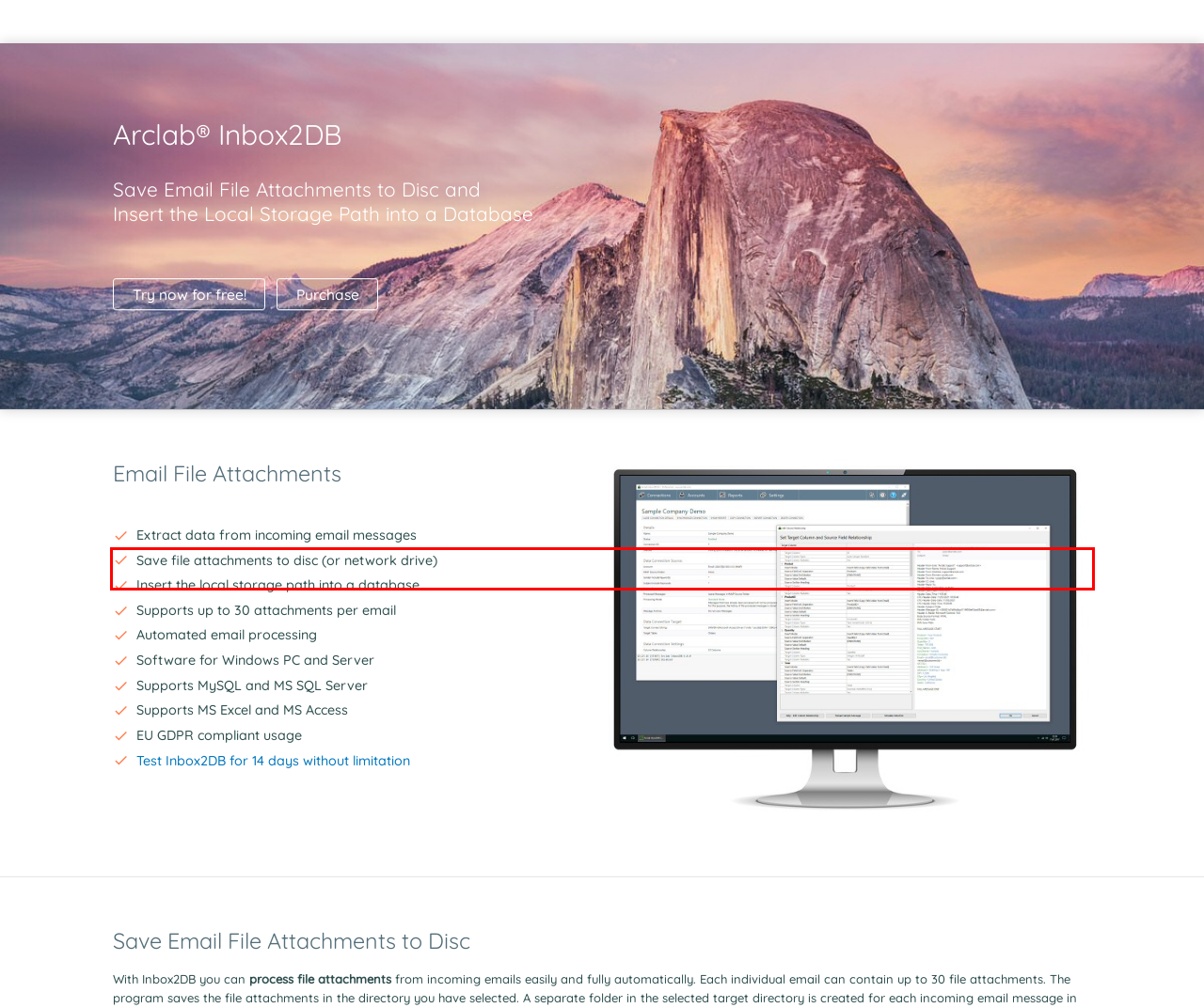Look at the screenshot of the webpage, locate the red rectangle bounding box, and generate the text content that it contains.

So that the saved file attachments can be processed further, the full local storage path is entered in a database or MS Excel file for each individual file attachment. In addition to the full file path, additional information such as the original file name, content-type and file size is available for each attachment.